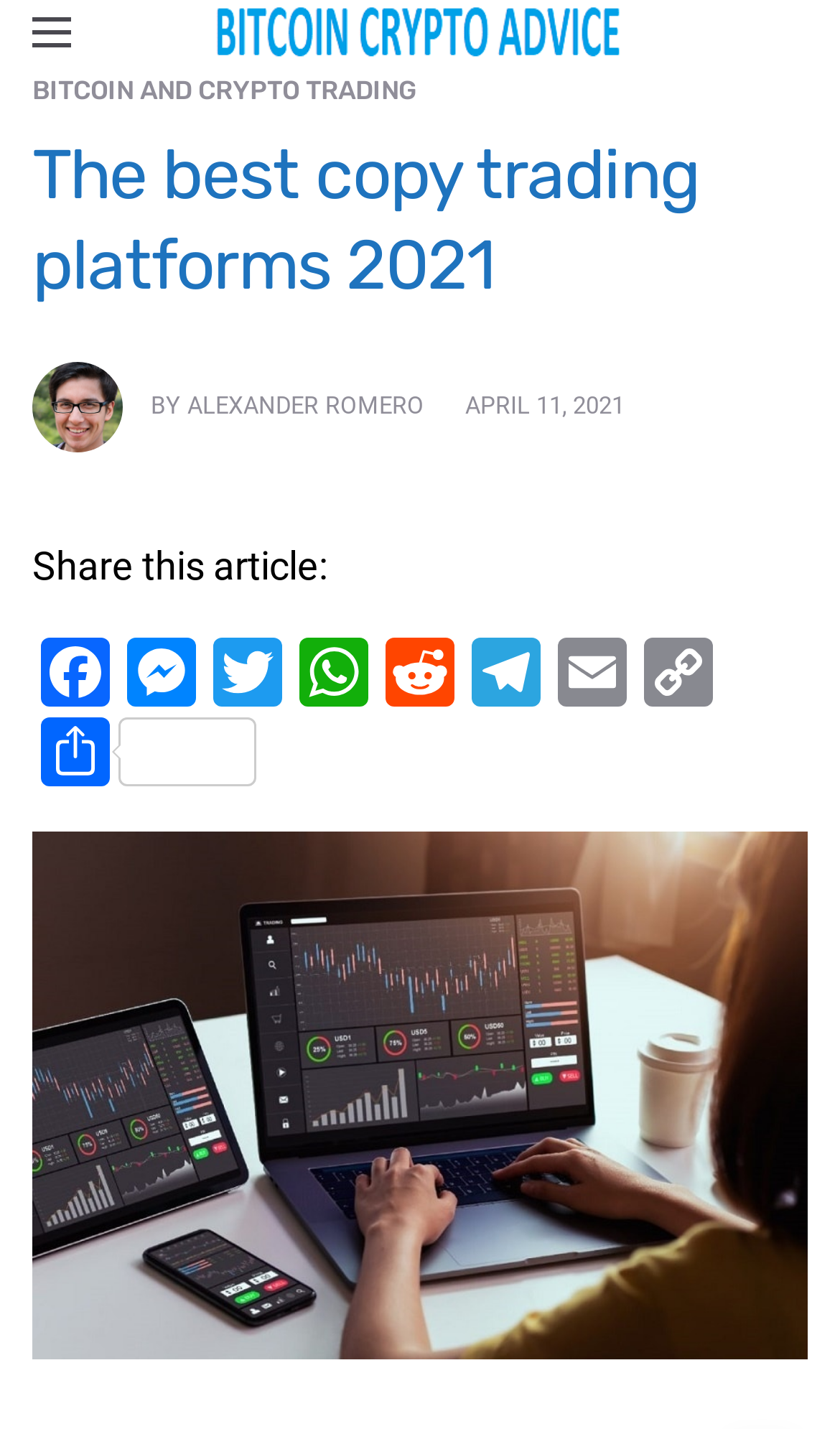How many social media platforms are available for sharing?
Please provide a comprehensive answer based on the contents of the image.

I counted the number of link elements located at [0.038, 0.446, 0.141, 0.501], [0.141, 0.446, 0.244, 0.501], [0.244, 0.446, 0.346, 0.501], [0.346, 0.446, 0.449, 0.501], [0.449, 0.446, 0.551, 0.501], [0.551, 0.446, 0.654, 0.501], [0.654, 0.446, 0.756, 0.501], and [0.756, 0.446, 0.859, 0.501] which represent different social media platforms, and found that there are 8 platforms available for sharing.